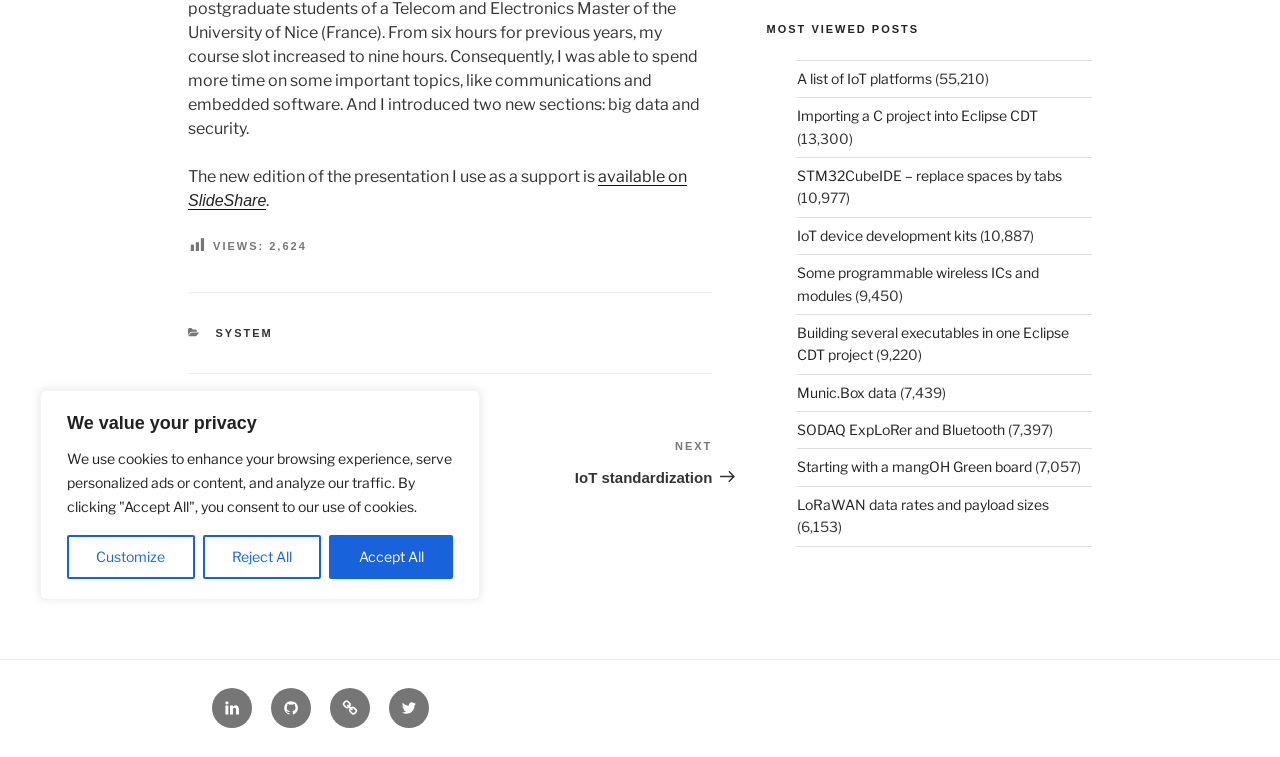Bounding box coordinates should be provided in the format (top-left x, top-left y, bottom-right x, bottom-right y) with all values between 0 and 1. Identify the bounding box for this UI element: Mastodon

[0.258, 0.908, 0.289, 0.961]